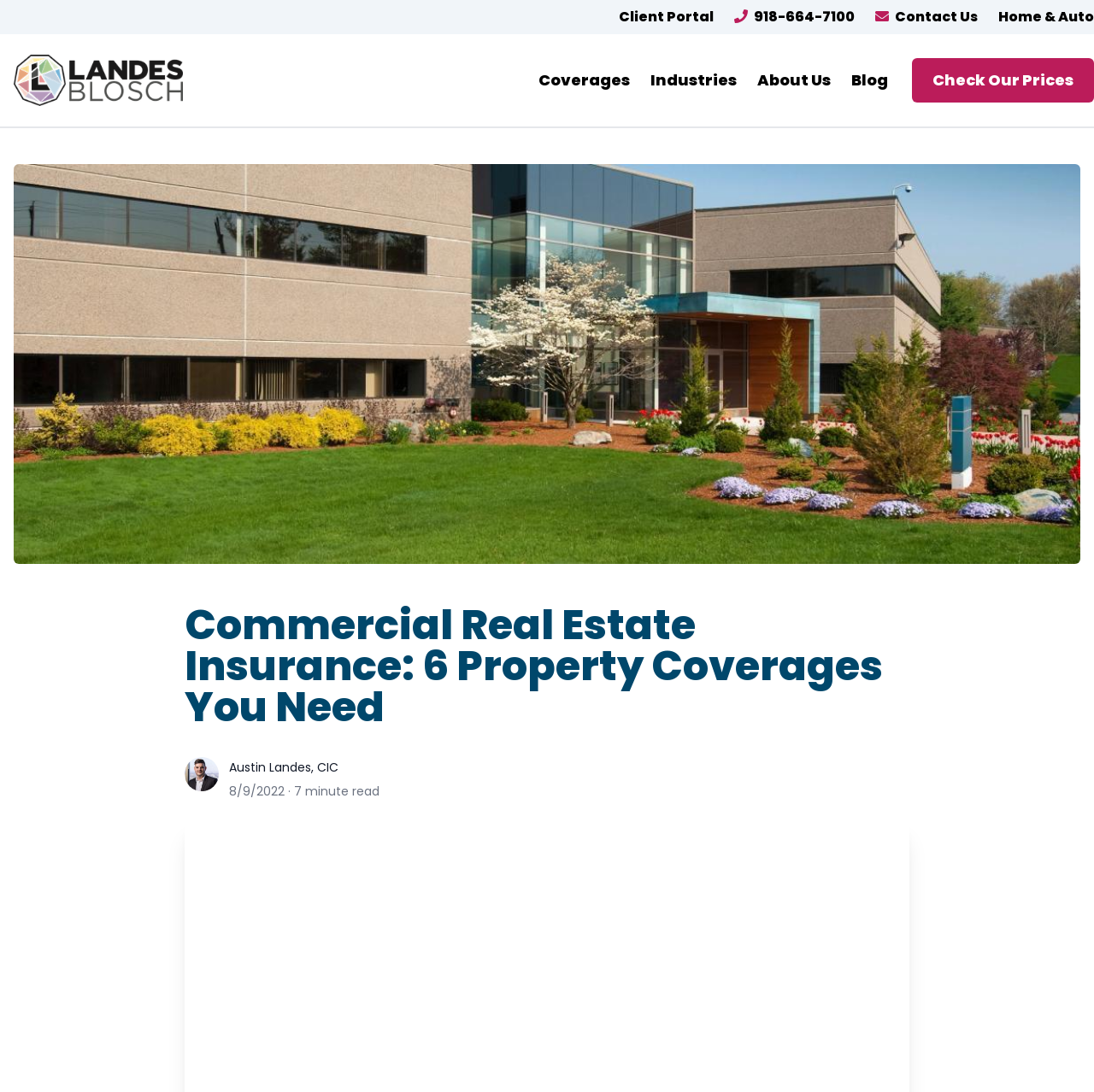What is the topic of the main article?
Analyze the screenshot and provide a detailed answer to the question.

I determined the topic of the main article by reading the heading 'Commercial Real Estate Insurance: 6 Property Coverages You Need' which is prominently displayed on the webpage.